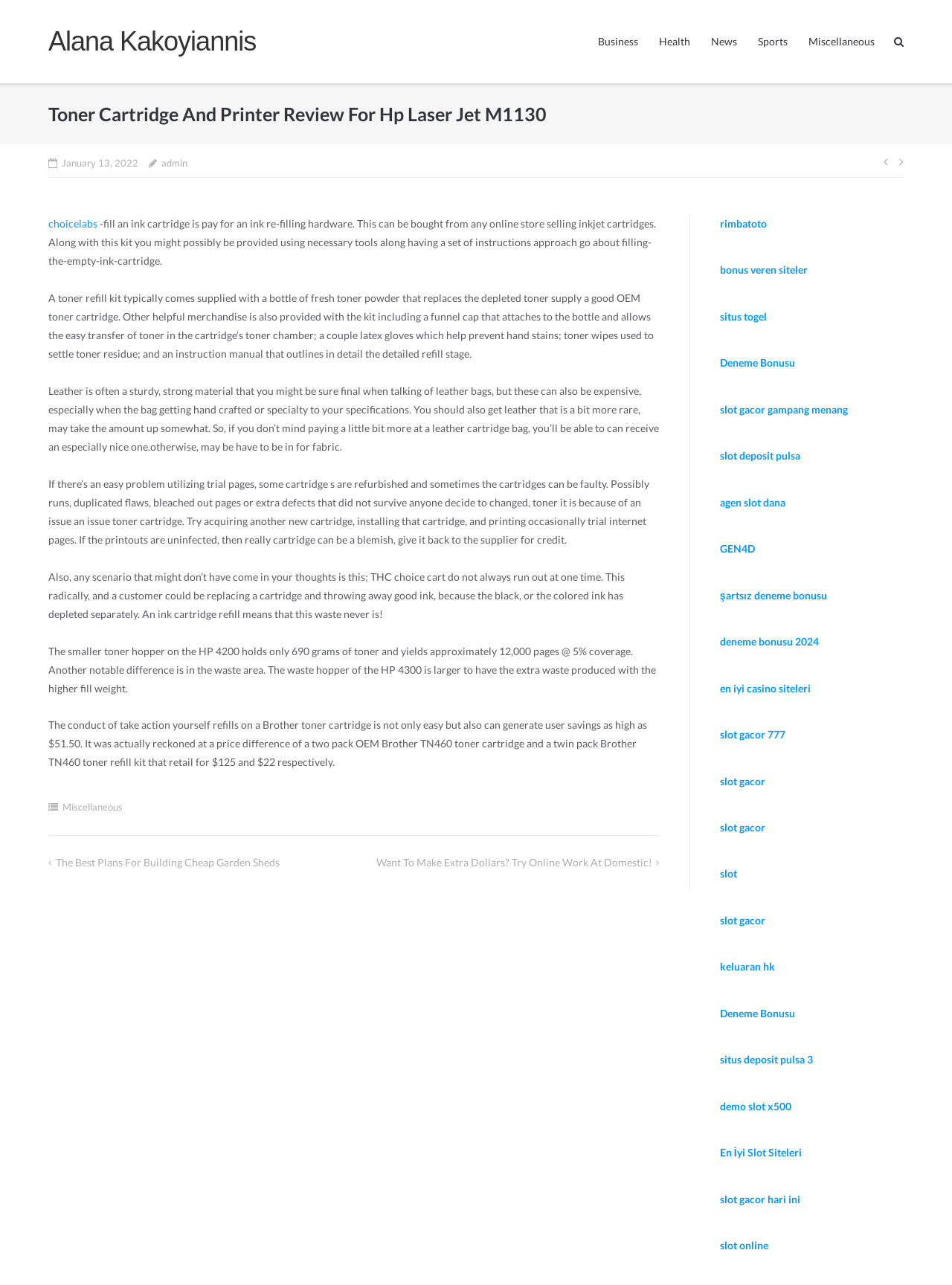What is the purpose of a toner refill kit?
Look at the screenshot and respond with one word or a short phrase.

To replace depleted toner supply